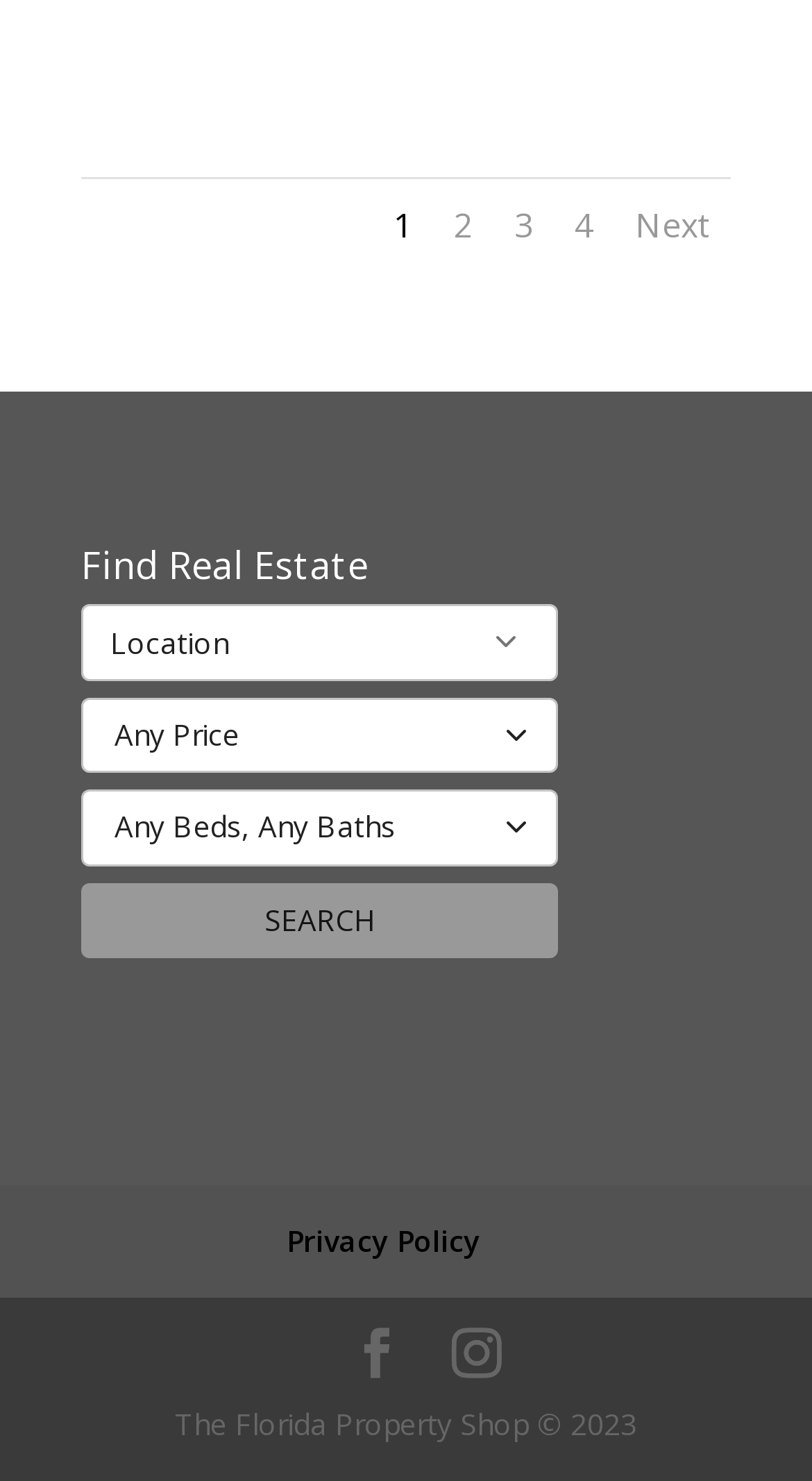Please answer the following query using a single word or phrase: 
What is the purpose of the textbox?

Find an area